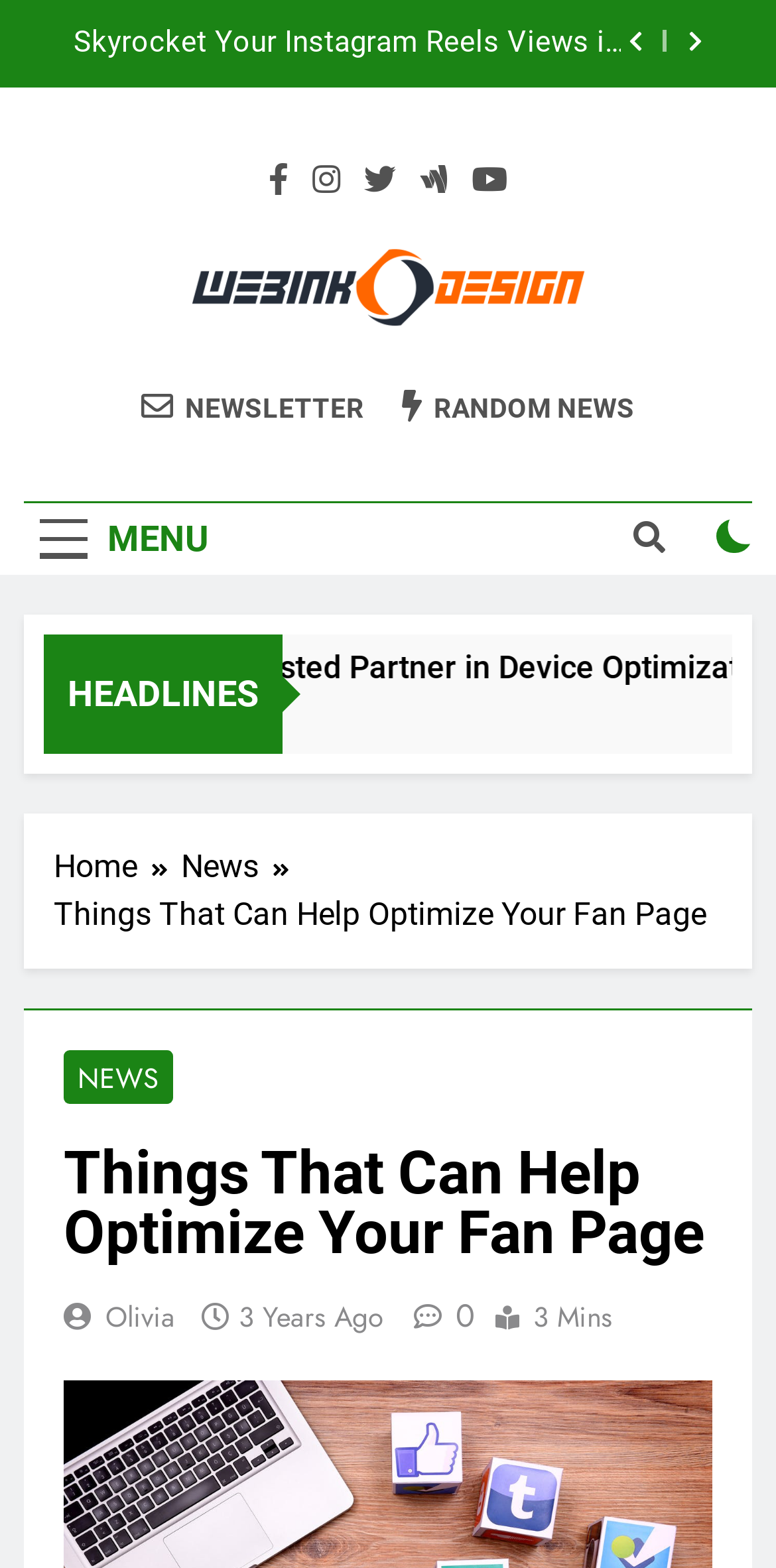Please identify the bounding box coordinates of the clickable region that I should interact with to perform the following instruction: "Open the NEWSLETTER". The coordinates should be expressed as four float numbers between 0 and 1, i.e., [left, top, right, bottom].

[0.182, 0.247, 0.469, 0.271]